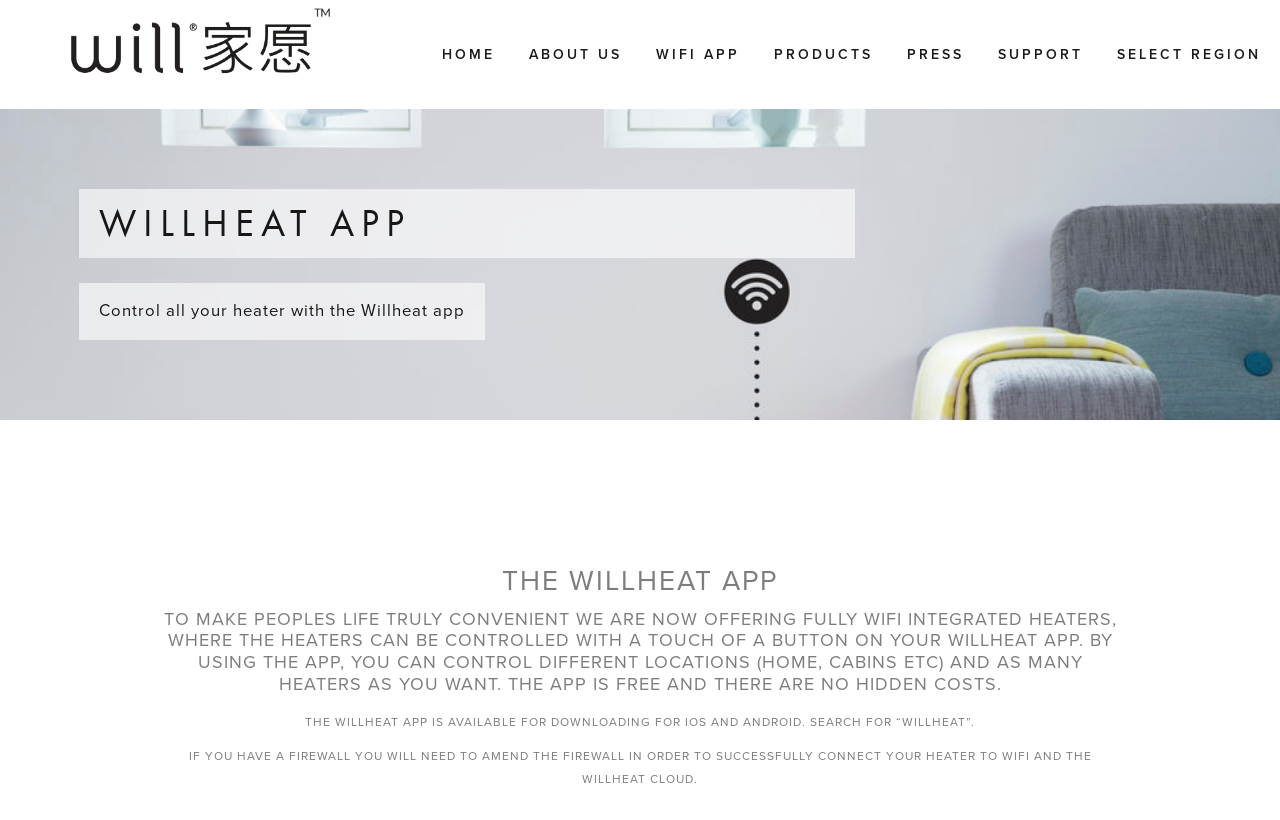Provide a thorough description of the webpage's content and layout.

The webpage is about the Wifi App by Will Heat. At the top left, there is a logo image with a link to "Will Heat". To the right of the logo, there is a navigation menu with links to "HOME", "ABOUT US", "WIFI APP", "PRODUCTS", "PRESS", "SUPPORT", and "SELECT REGION". 

Below the navigation menu, there is a section with a heading "WILLHEAT APP" and a brief description "Control all your heater with the Willheat app". 

Further down, there is a prominent section with three headings. The first heading is "THE WILLHEAT APP" and it is followed by a detailed description of the app's features, including controlling heaters remotely and managing different locations. The second heading is also "THE WILLHEAT APP" and it informs users that the app is available for download on iOS and Android. The third heading provides a note about firewall settings for users who need to connect their heaters to Wifi and the Willheat cloud.